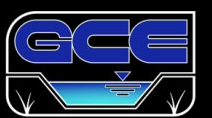What is represented by the blue gradient below the text?
Examine the webpage screenshot and provide an in-depth answer to the question.

Below the text, there is an abstract representation of water, indicated by a blue gradient, alongside graphical elements that suggest irrigation and engineering, emphasizing the company's focus on civil and agricultural engineering services.